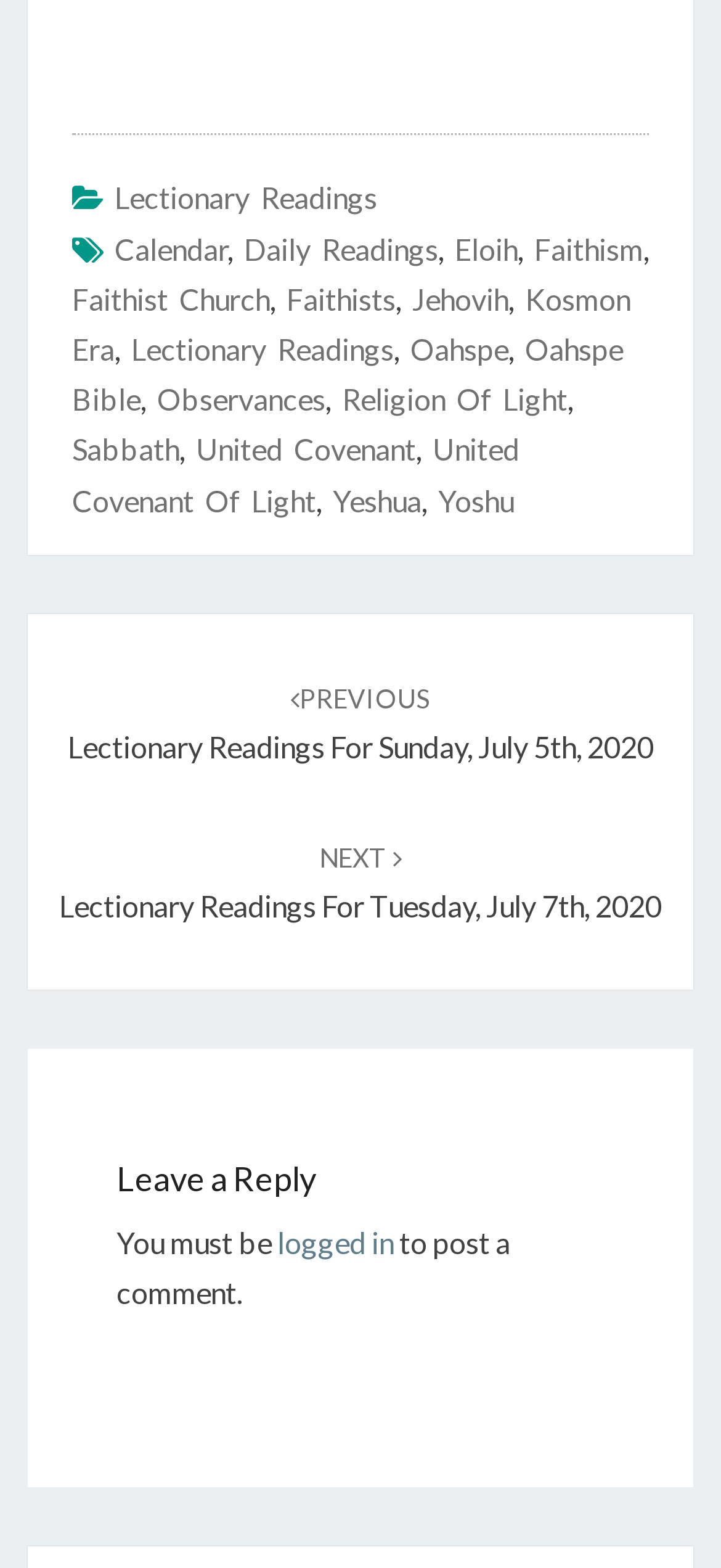Find the bounding box coordinates for the element described here: "Religion of Light".

[0.474, 0.243, 0.787, 0.266]